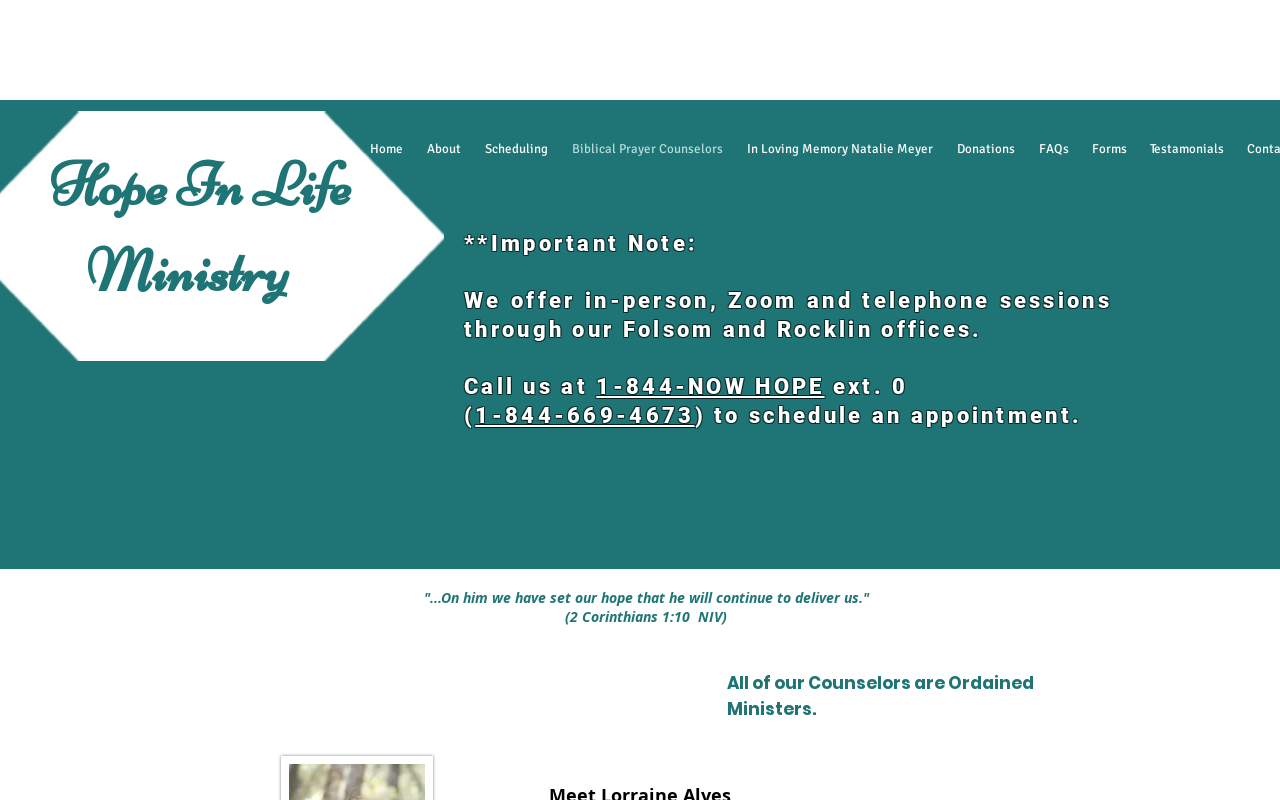What is the type of sessions offered by Hope In Life Ministry?
Refer to the image and provide a thorough answer to the question.

According to the webpage, Hope In Life Ministry offers in-person, Zoom, and telephone sessions through their offices.